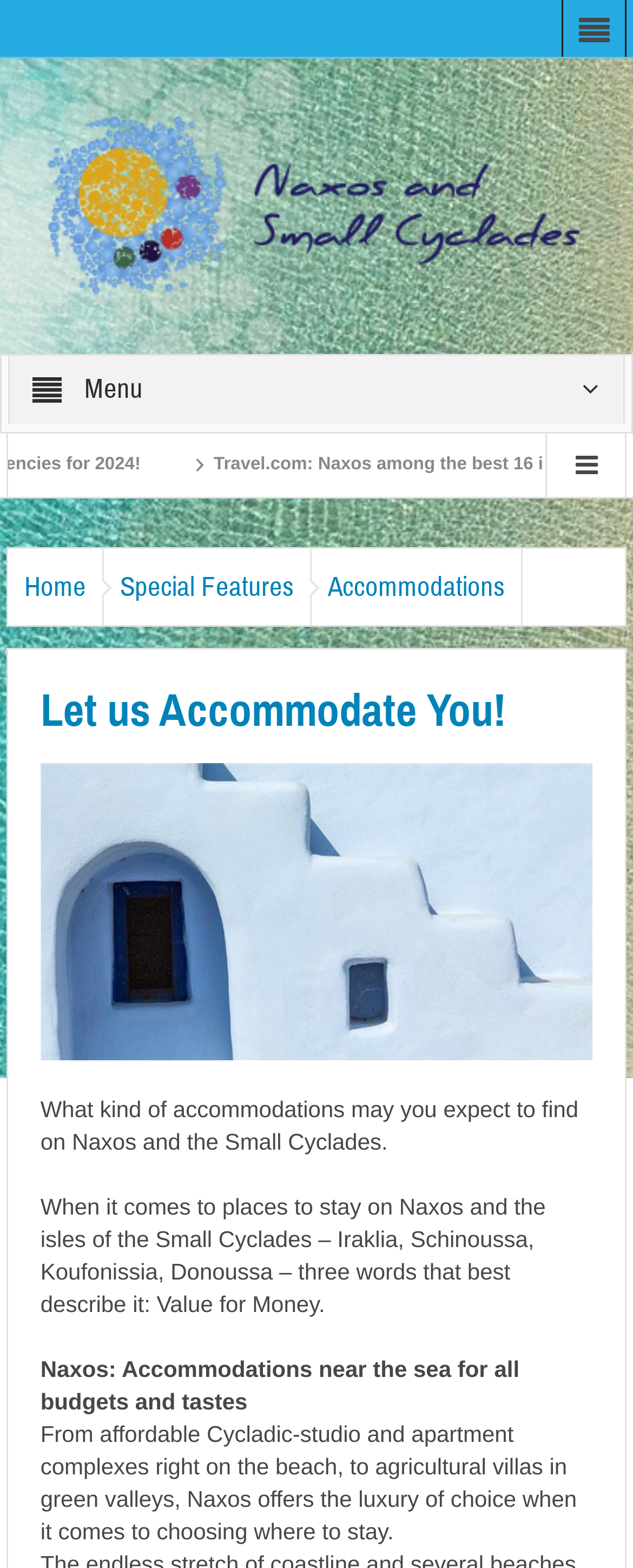What is the main topic of this webpage?
Use the image to answer the question with a single word or phrase.

Accommodations on Naxos and the Small Cyclades